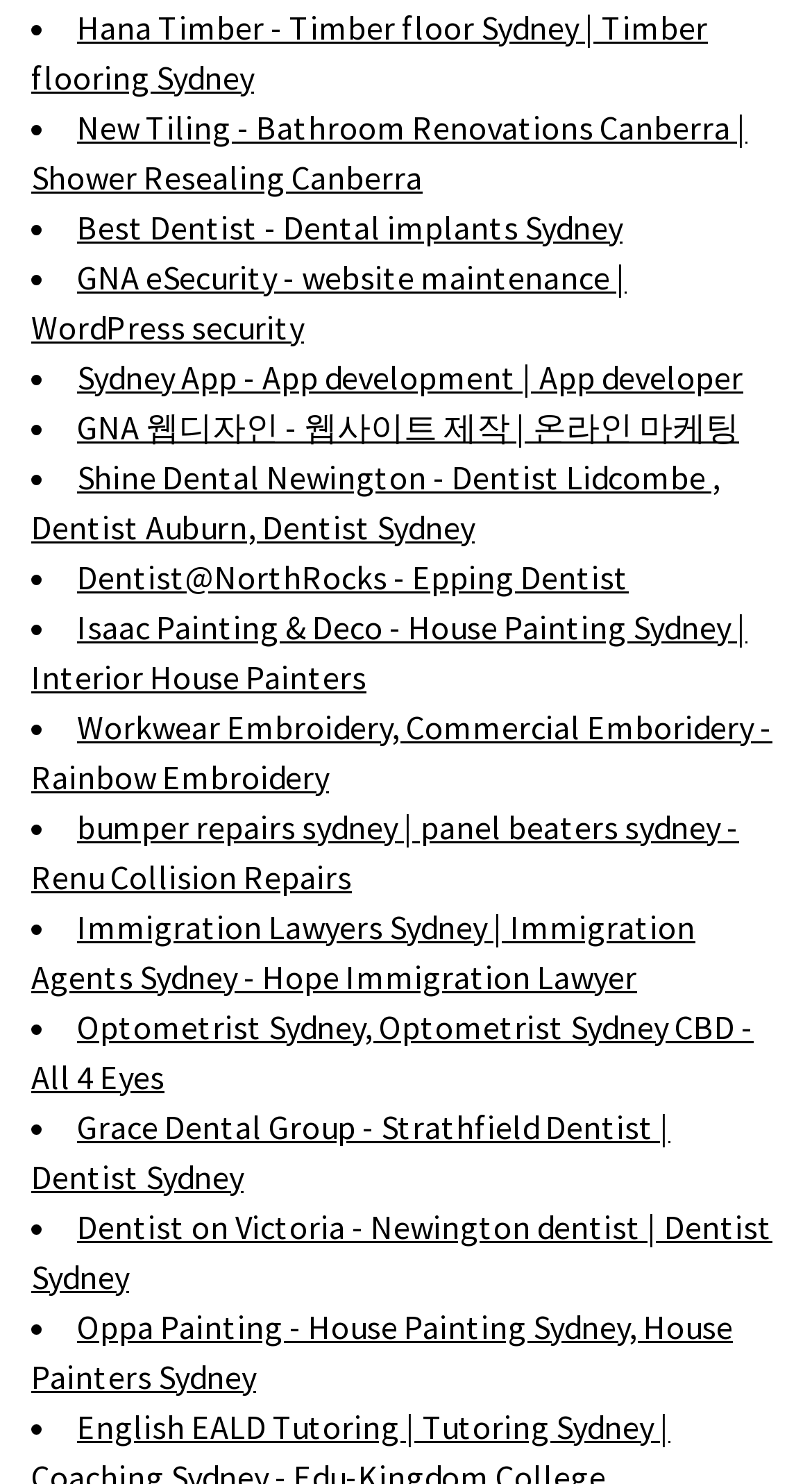Are all links on this webpage related to healthcare?
Observe the image and answer the question with a one-word or short phrase response.

No